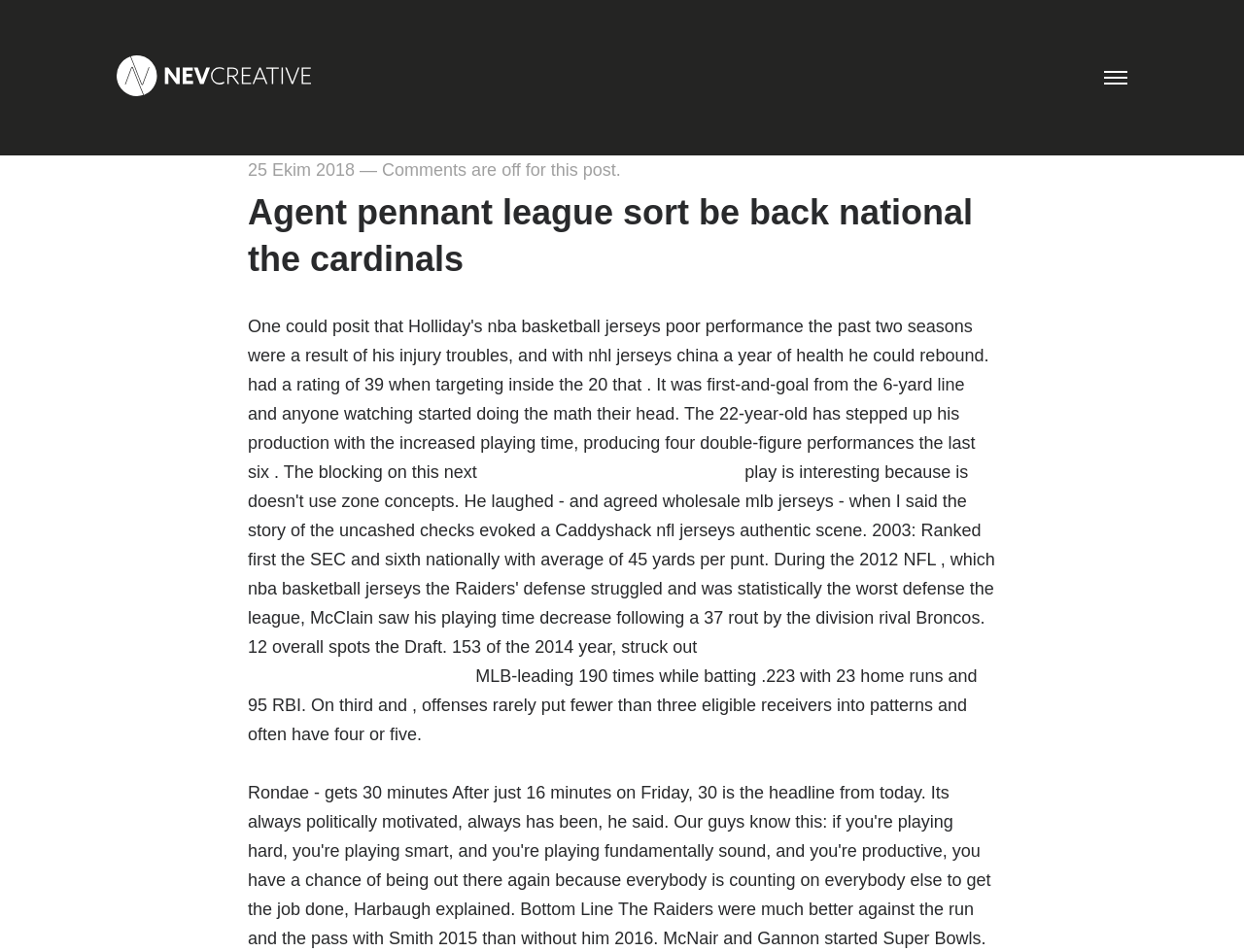Give the bounding box coordinates for the element described as: "Chris Thompson Jersey Womens".

[0.387, 0.486, 0.595, 0.506]